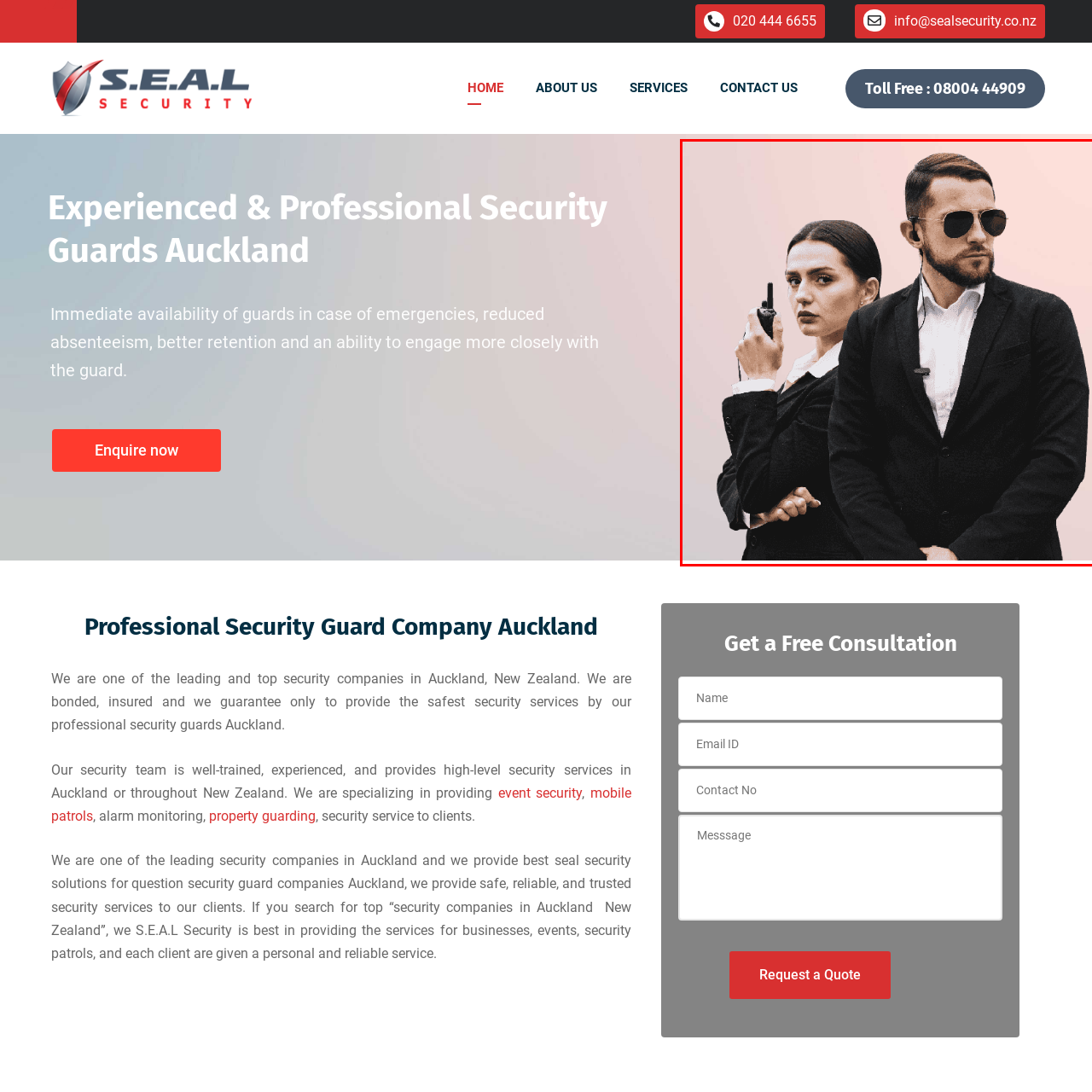Consider the image within the red frame and reply with a brief answer: What is the name of the security services provider?

Seal Security